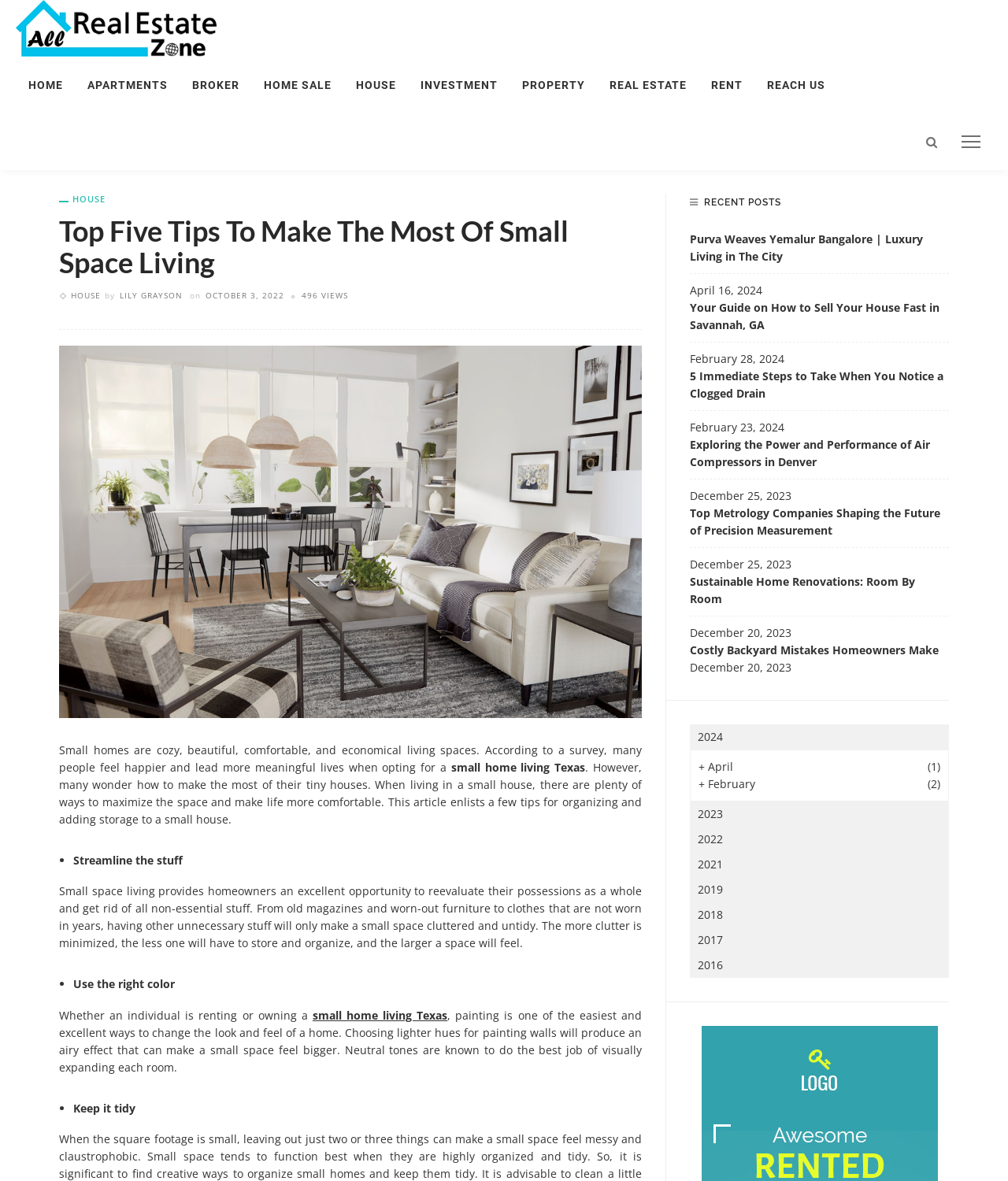Write a detailed summary of the webpage.

This webpage is about small home living and provides tips on how to make the most of small space living. At the top, there is a navigation menu with 10 links, including "HOME", "APARTMENTS", "BROKER", and others, which are evenly spaced and aligned horizontally. Below the navigation menu, there is a heading that reads "Top Five Tips To Make The Most Of Small Space Living" followed by the author's name, "LILY GRAYSON", and the date "OCTOBER 3, 2022".

The main content of the webpage is divided into sections, each with a list marker (•) and a brief description. The first section is about "Streamline the stuff", which suggests getting rid of unnecessary items to make a small space feel larger. The second section is about "Use the right color", which recommends using lighter hues to create an airy effect. The third section is about "Keep it tidy", which emphasizes the importance of keeping a small space organized.

On the right side of the webpage, there is a section titled "RECENT POSTS" with 7 links to recent articles, each with a date. Below this section, there is a list of years from 2016 to 2024, with links to articles from each year.

At the bottom of the webpage, there is a copyright notice that reads "© 2024 - All Real Estate Zone - All Rights Reserved."